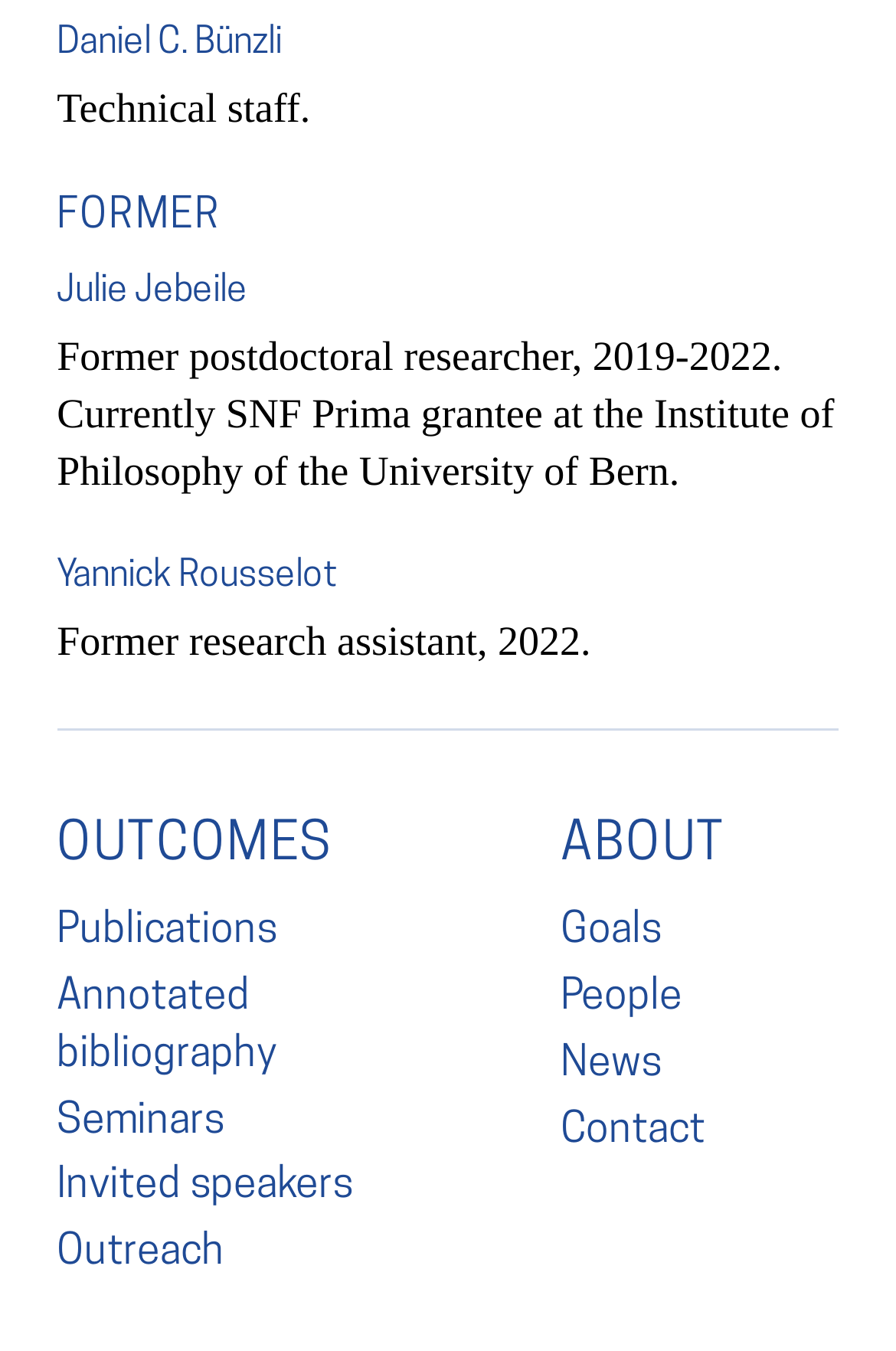Could you specify the bounding box coordinates for the clickable section to complete the following instruction: "Go to the Publications page"?

[0.063, 0.674, 0.31, 0.706]